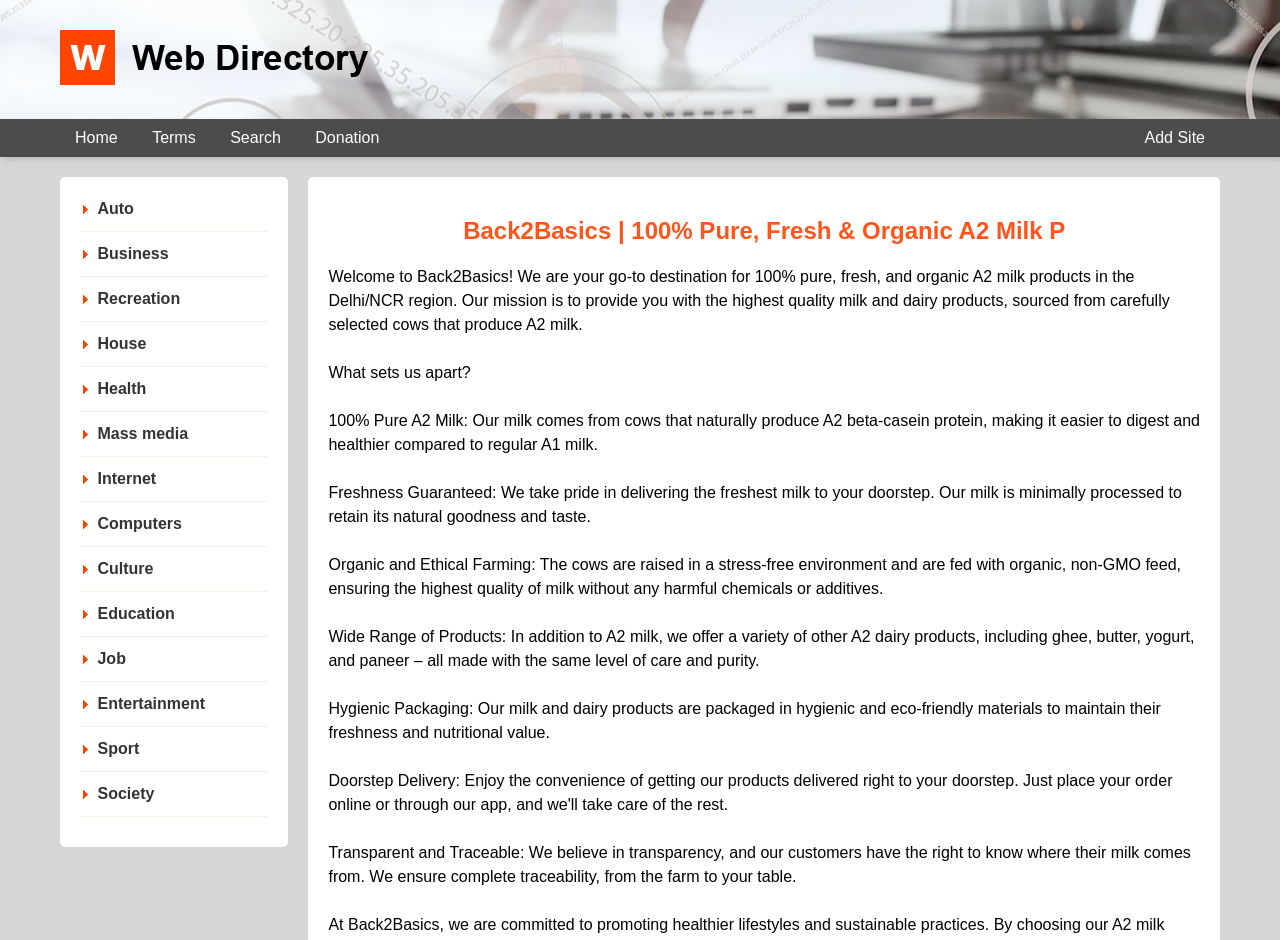Please answer the following question as detailed as possible based on the image: 
What type of milk products does Back2Basics offer?

Based on the webpage content, it is clear that Back2Basics offers A2 milk products, including milk, ghee, butter, yogurt, and paneer, as mentioned in the 'Wide Range of Products' section.